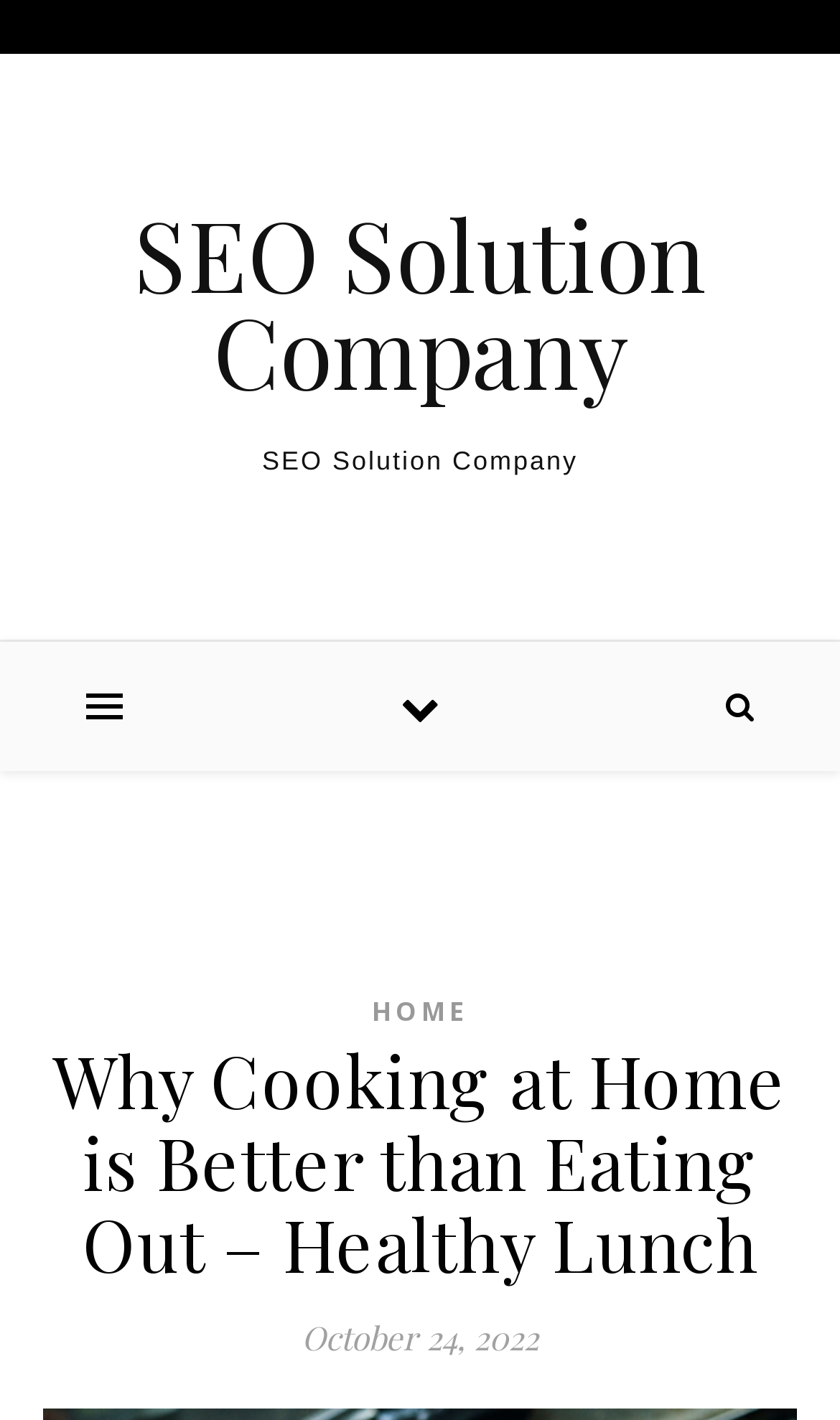What is the first menu item in the header?
Look at the webpage screenshot and answer the question with a detailed explanation.

I found the first menu item in the header by looking at the links in the header section, and the first one says 'HOME'.